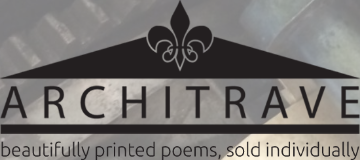What is the shape of the decorative emblem?
Please provide a detailed and comprehensive answer to the question.

The decorative emblem above the main title is a stylized fleur-de-lis, which adds a touch of sophistication and creativity to the design of the logo.